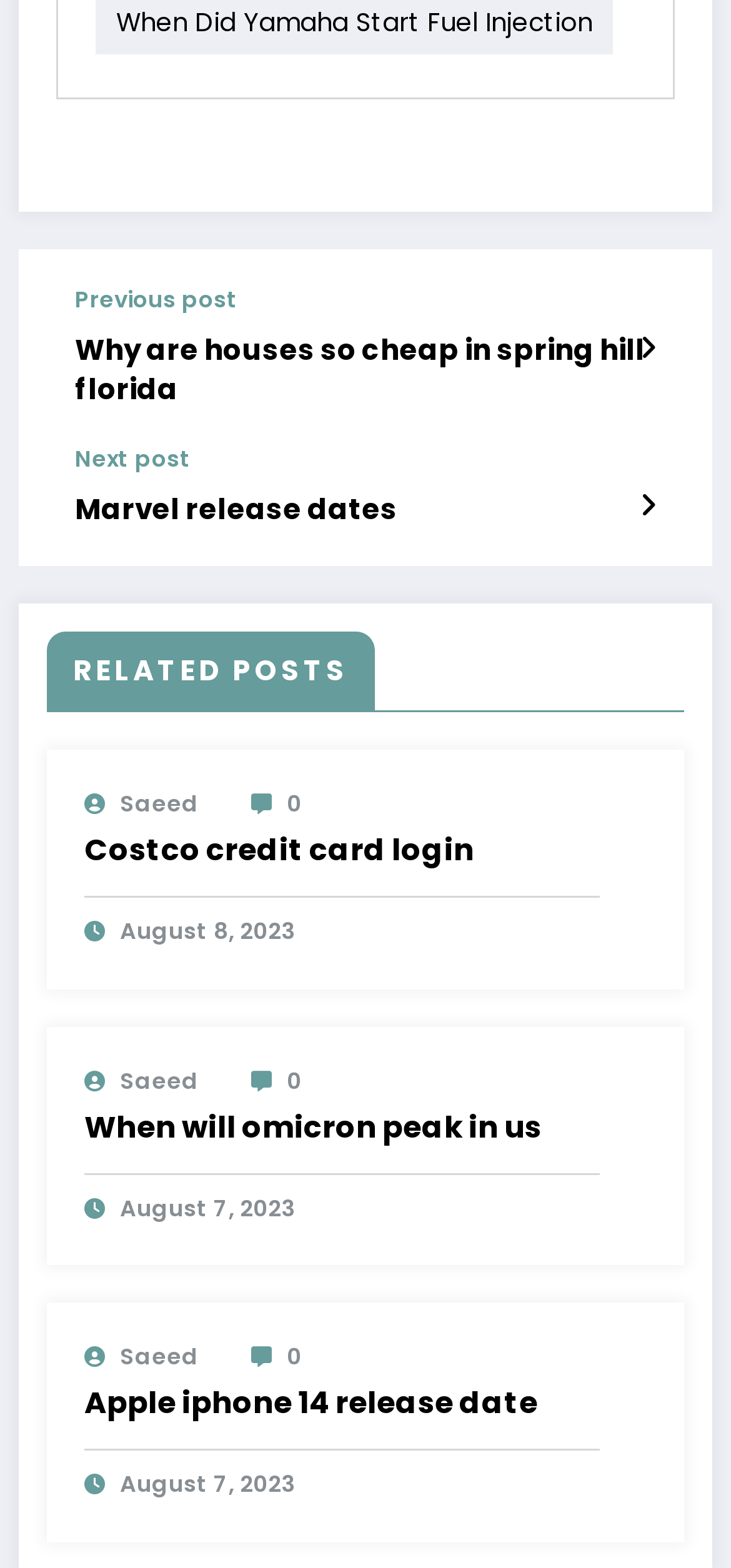How many links are there in the first related post?
By examining the image, provide a one-word or phrase answer.

2